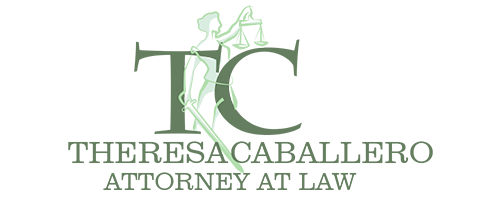Elaborate on the contents of the image in great detail.

The image features the logo of Theresa Caballero Law Firm, prominently displaying the initials "TC" in a stylized design. The logo incorporates a figure holding scales, symbolizing justice, which reinforces the firm's focus on legal services. Below the initials, the text "THERESA CABALLERO" is clearly presented, followed by "ATTORNEY AT LAW," emphasizing the firm’s professional identity. The overall design employs a green color palette that conveys trust and reliability, aligning with the firm’s specialties in criminal law, child protective services, and military law.